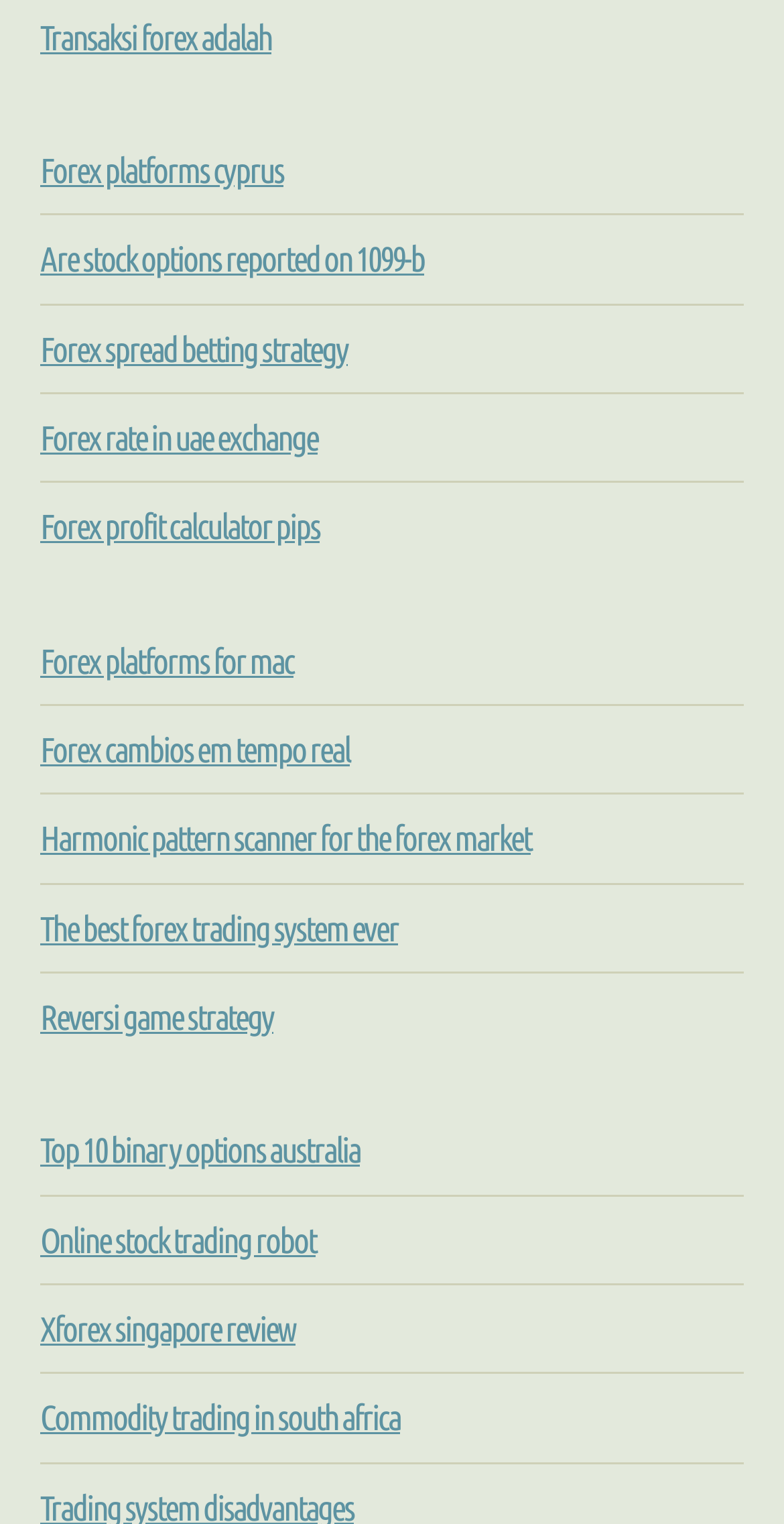Determine the bounding box coordinates of the clickable element to complete this instruction: "Learn about transaksi forex". Provide the coordinates in the format of four float numbers between 0 and 1, [left, top, right, bottom].

[0.051, 0.012, 0.346, 0.037]